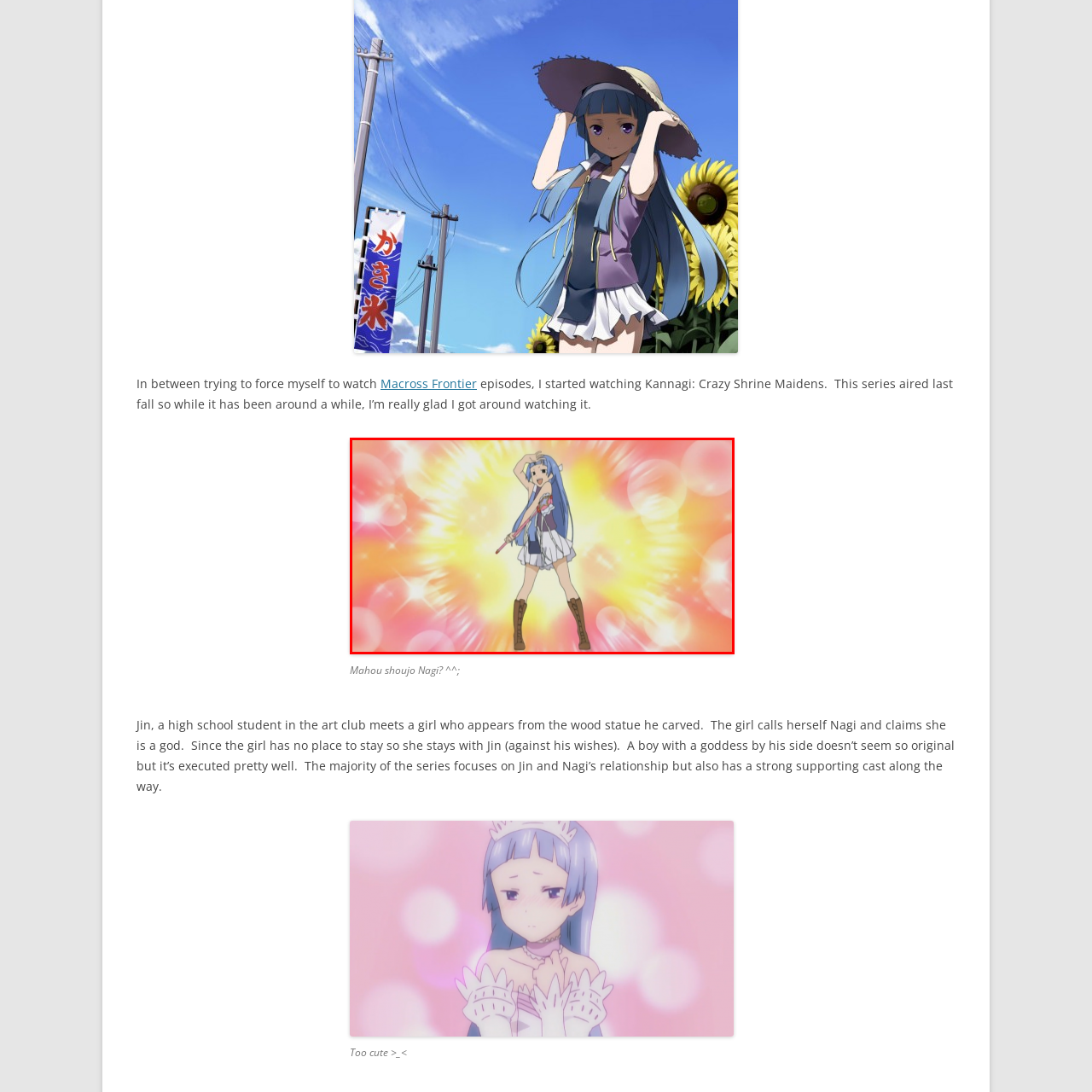What is the dominant color tone of the background?
Study the image highlighted with a red bounding box and respond to the question with a detailed answer.

The caption describes the background as bursting with a radiant mix of soft pink and orange tones, which suggests that the dominant color tone of the background is a combination of pink and orange.